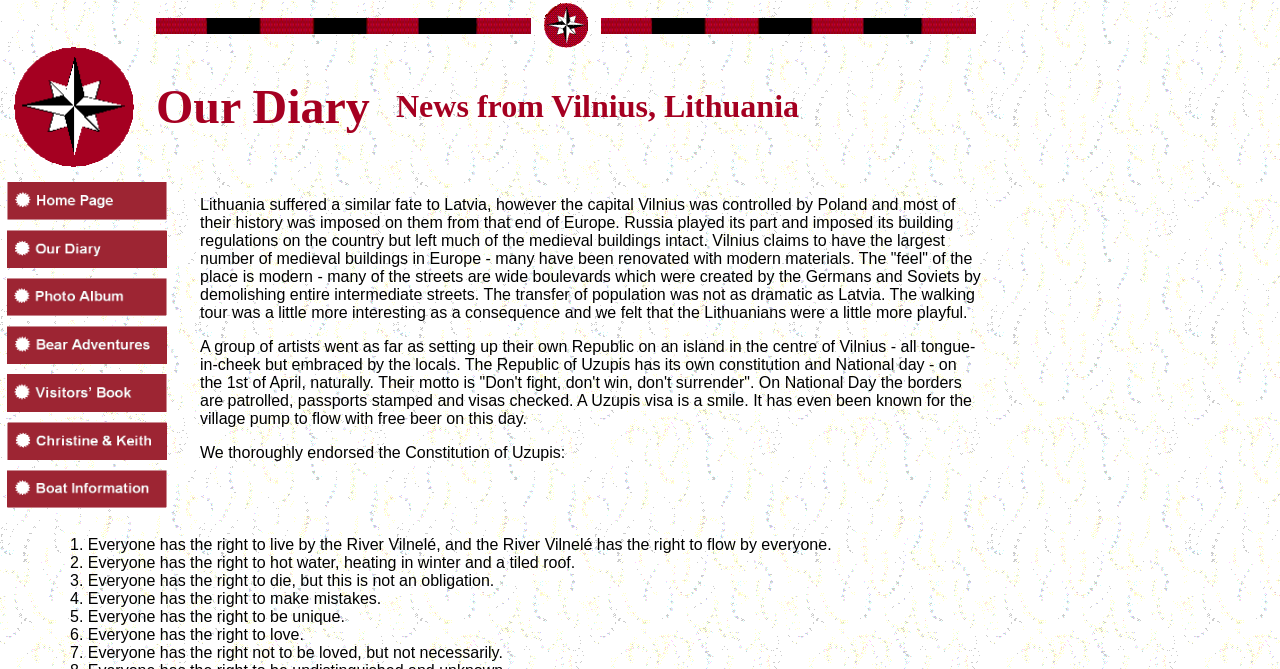Find the bounding box of the UI element described as follows: "name="home_page"".

[0.005, 0.308, 0.13, 0.333]